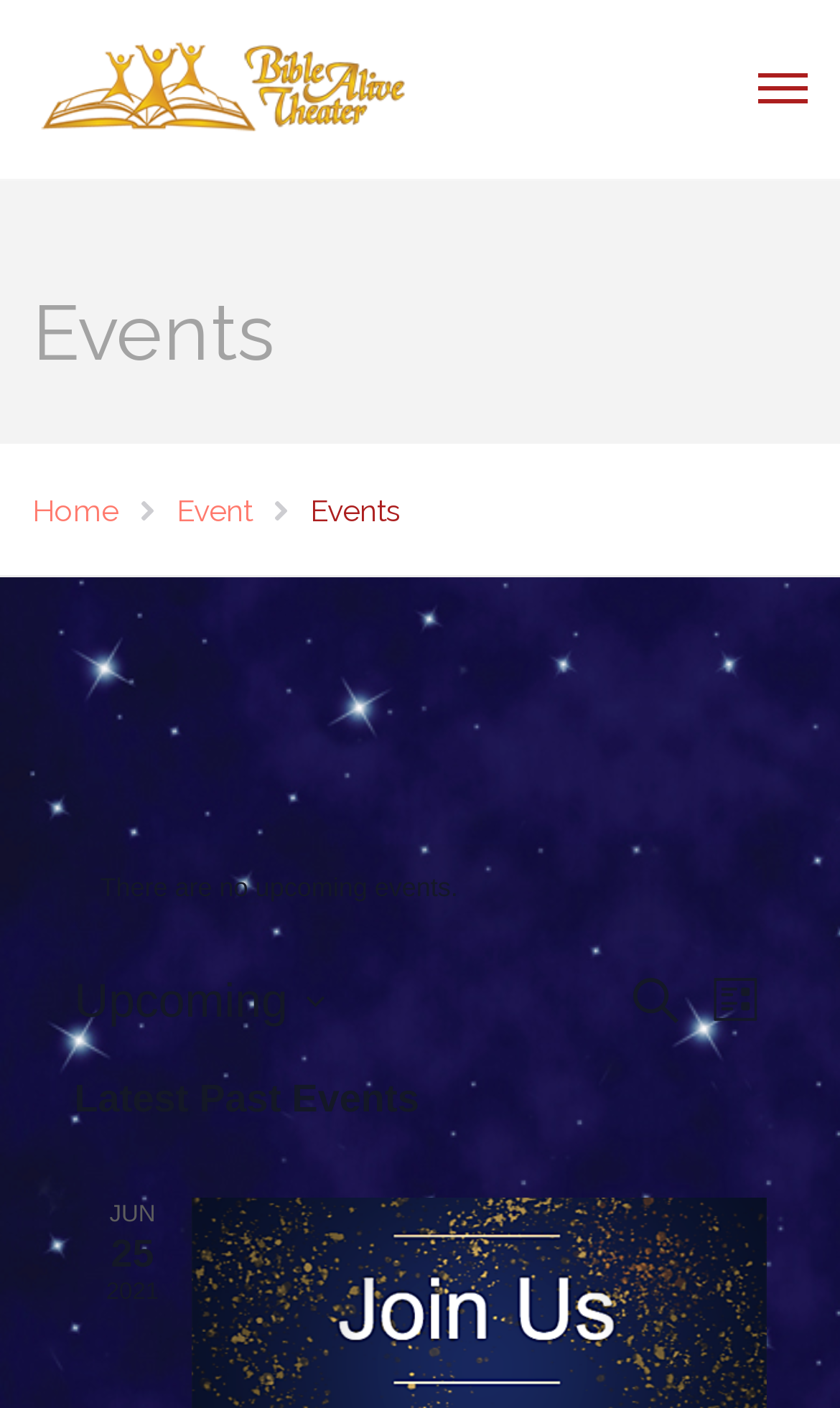Provide a comprehensive description of the webpage.

This webpage is about events from June 25, 2021, to December 11, 2019, at Bible Alive Theater. At the top left corner, there is a logo image. Below the logo, there are three horizontal separators. 

The main content area is divided into two sections. On the left side, there is a heading "Events" followed by a navigation section with breadcrumbs, which includes links to "Home" and "Event". 

On the right side, there is an alert message stating "There are no upcoming events." Below this message, there is a heading "Events Search and Views Navigation" with a search button and an image. Next to the search button, there is a heading "Event Views Navigation" with a button labeled "List" and an image. 

Further down, there is a button to toggle a datepicker, which displays the current date as "Upcoming" and has an image next to it. Below this button, there is a textbox to select a date, with a default value of "2024-05-12". 

At the bottom of the page, there is a heading "Latest Past Events".